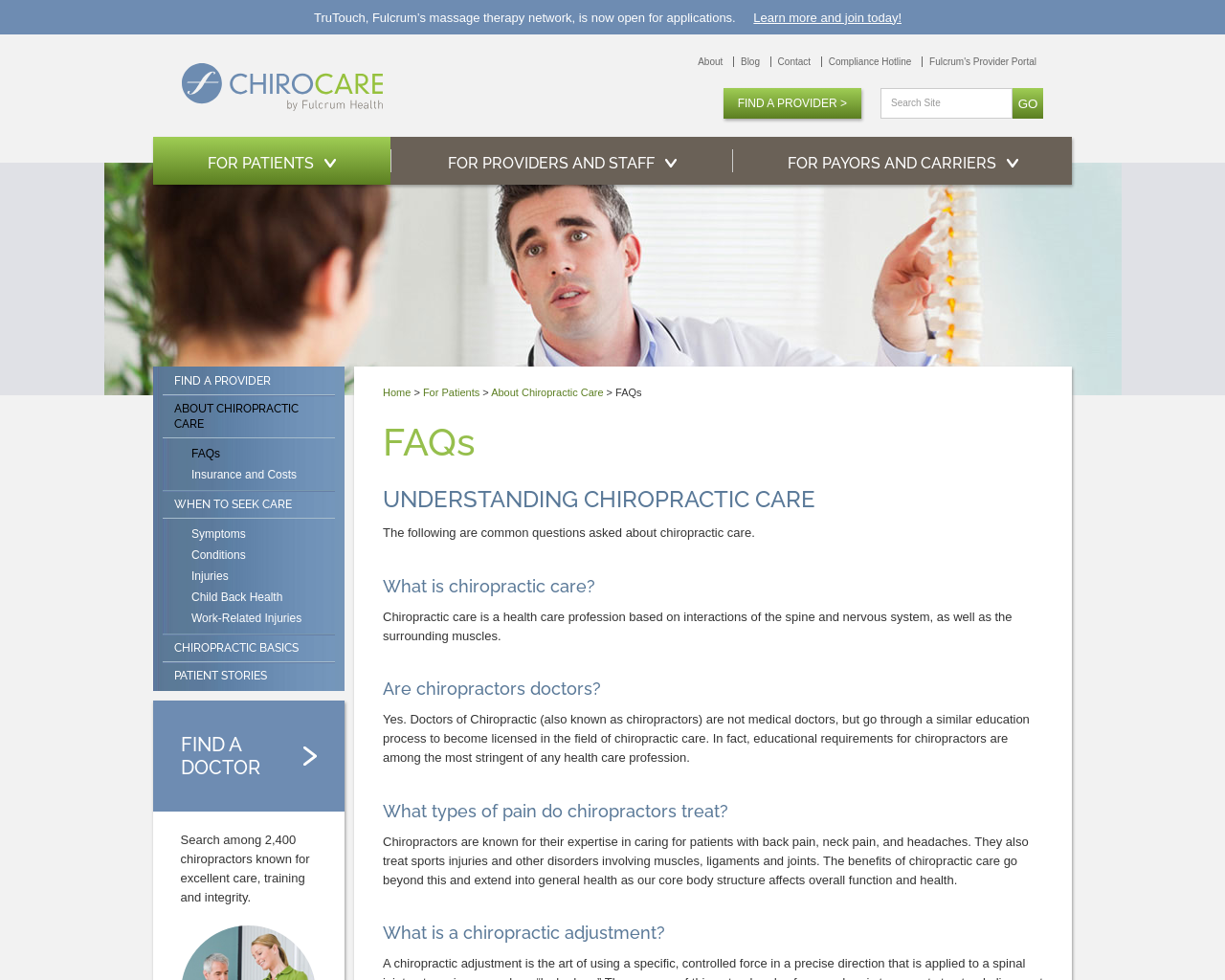Locate the bounding box coordinates of the clickable area needed to fulfill the instruction: "Search the site".

[0.827, 0.09, 0.852, 0.121]